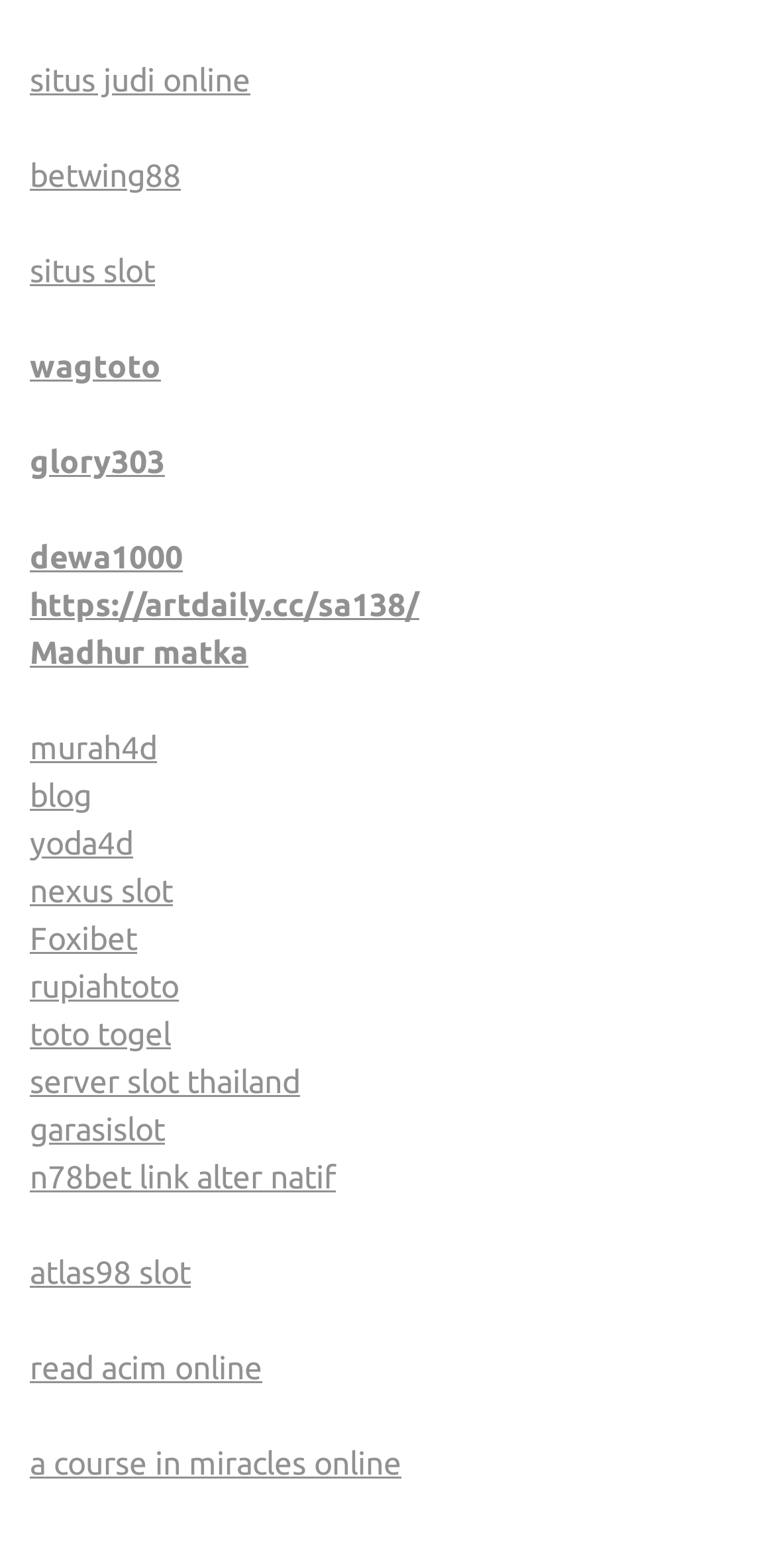How many links are on the webpage? Analyze the screenshot and reply with just one word or a short phrase.

21